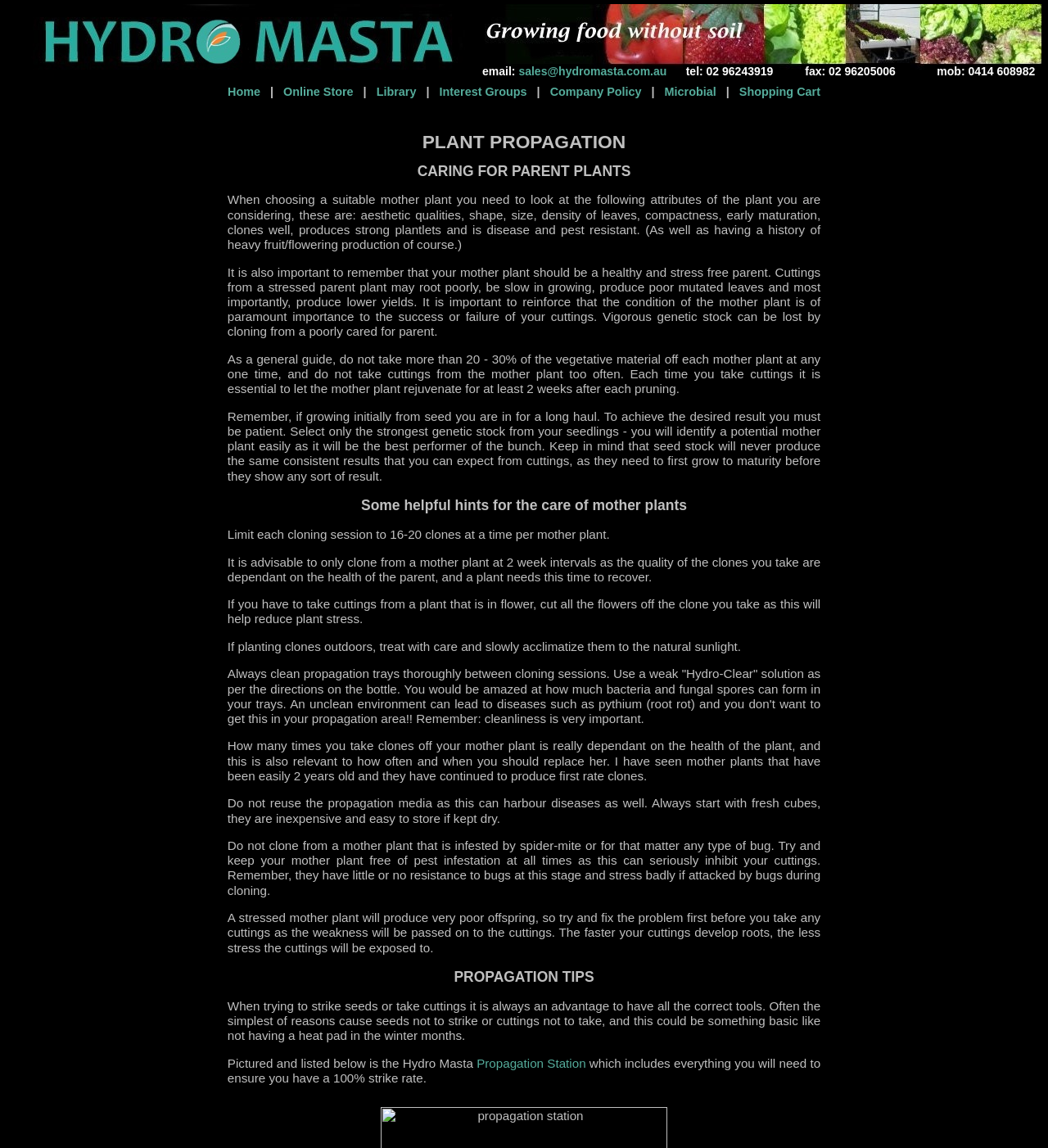Please answer the following question using a single word or phrase: 
What is the email address of Hydro Masta Library?

sales@hydromasta.com.au